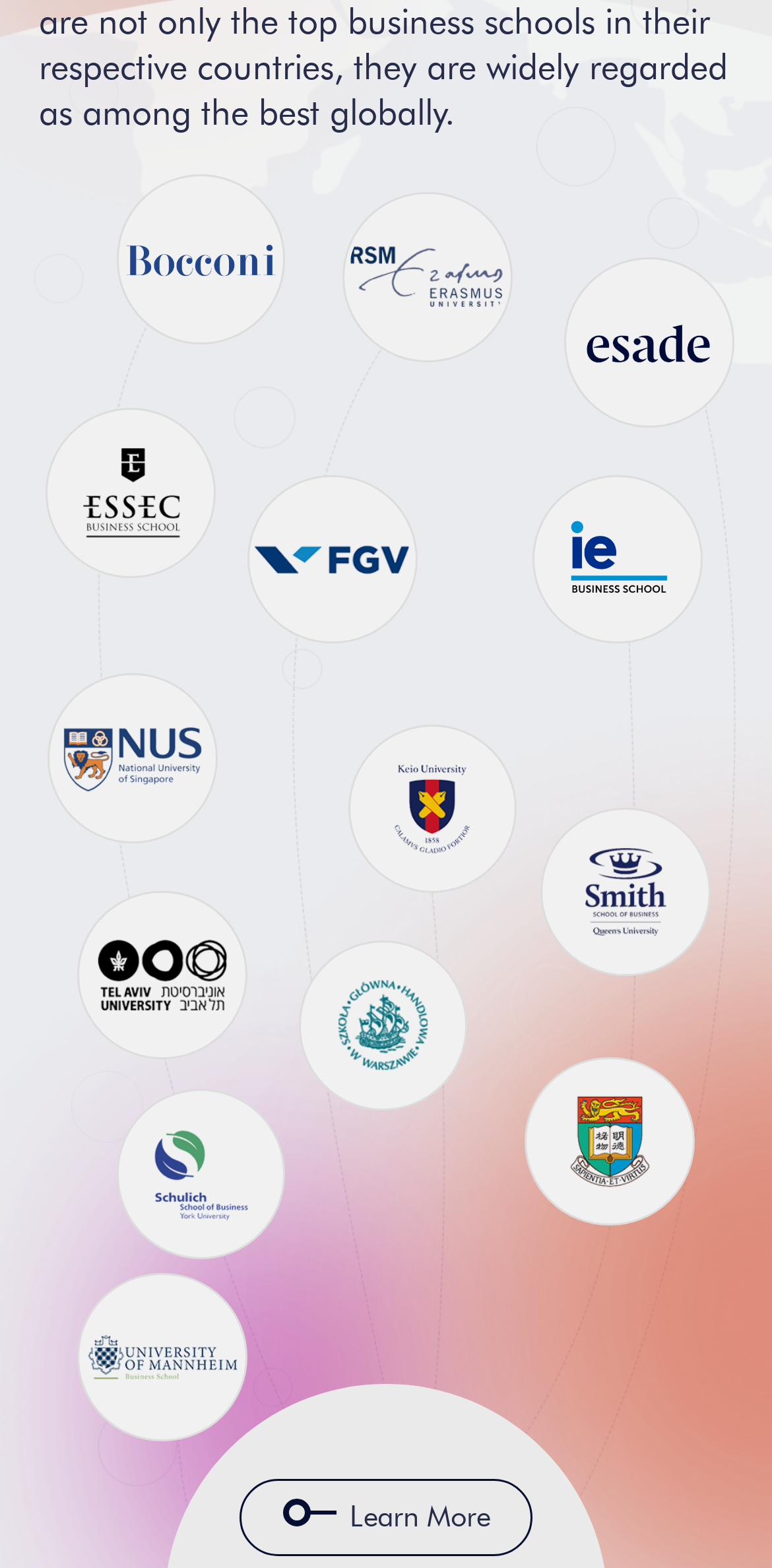Please specify the coordinates of the bounding box for the element that should be clicked to carry out this instruction: "view image". The coordinates must be four float numbers between 0 and 1, formatted as [left, top, right, bottom].

[0.739, 0.169, 0.941, 0.269]